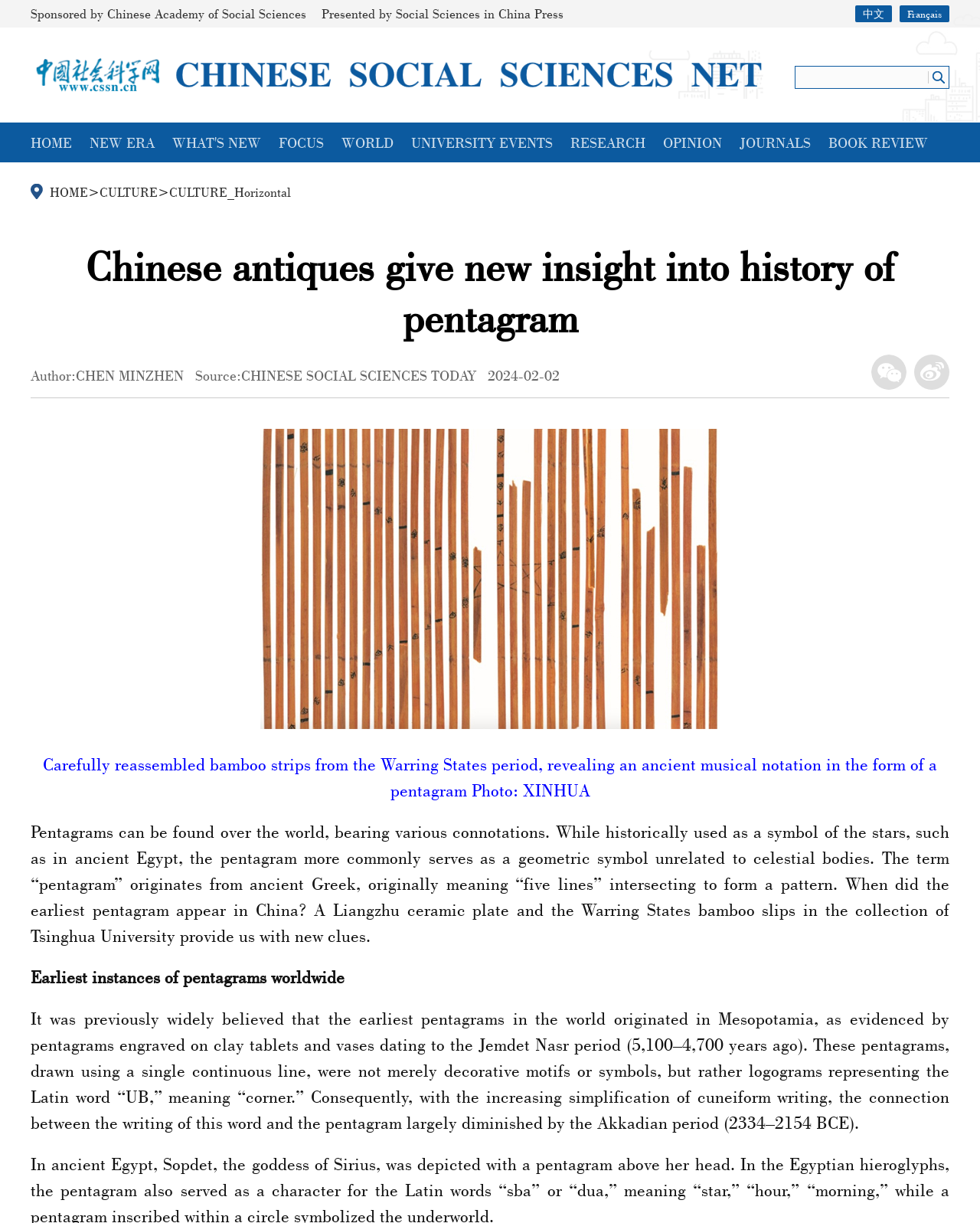Please locate the bounding box coordinates of the element that should be clicked to complete the given instruction: "Switch to French language".

[0.918, 0.004, 0.969, 0.018]